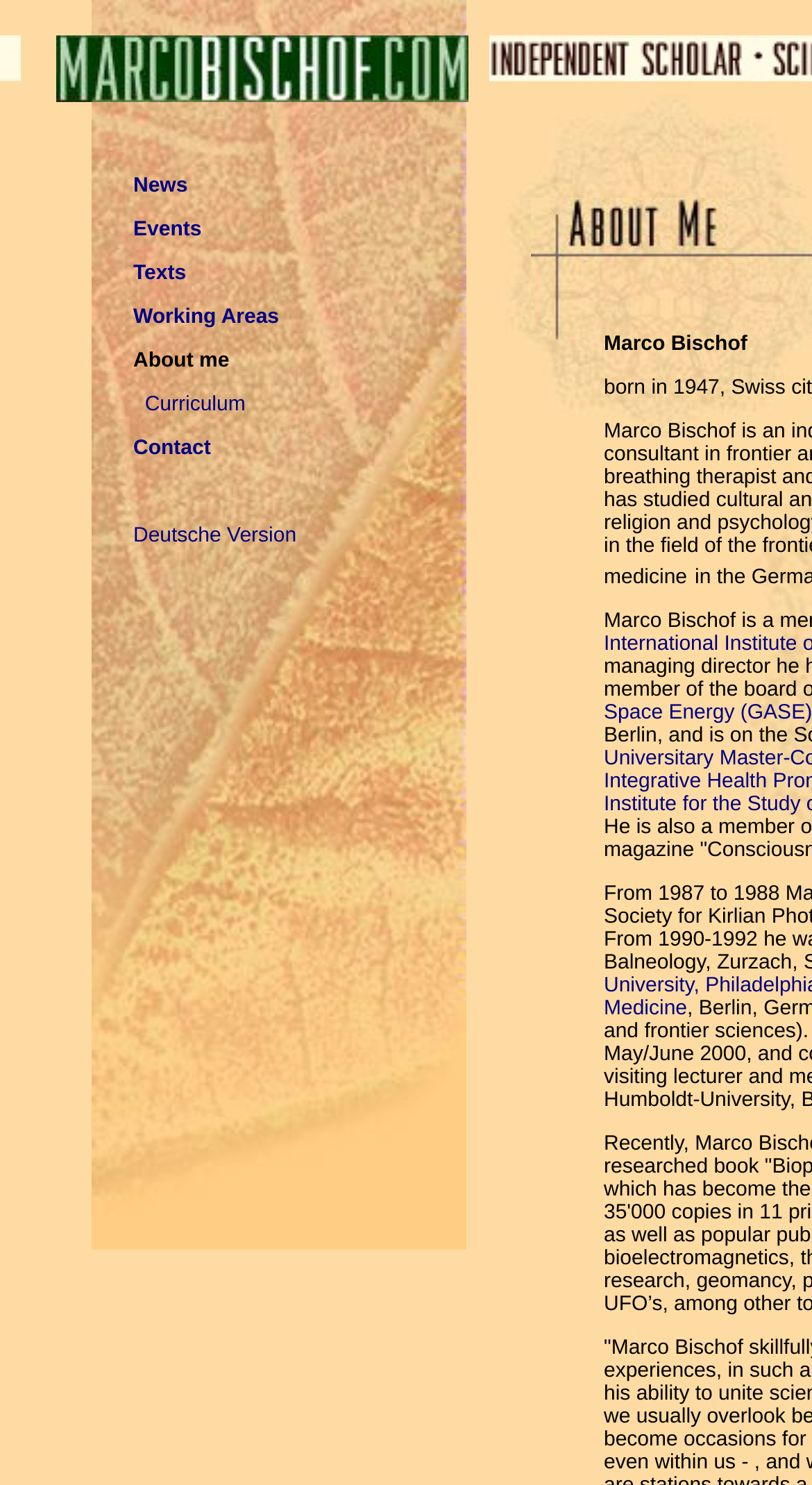Please identify the coordinates of the bounding box for the clickable region that will accomplish this instruction: "Open the cart".

None